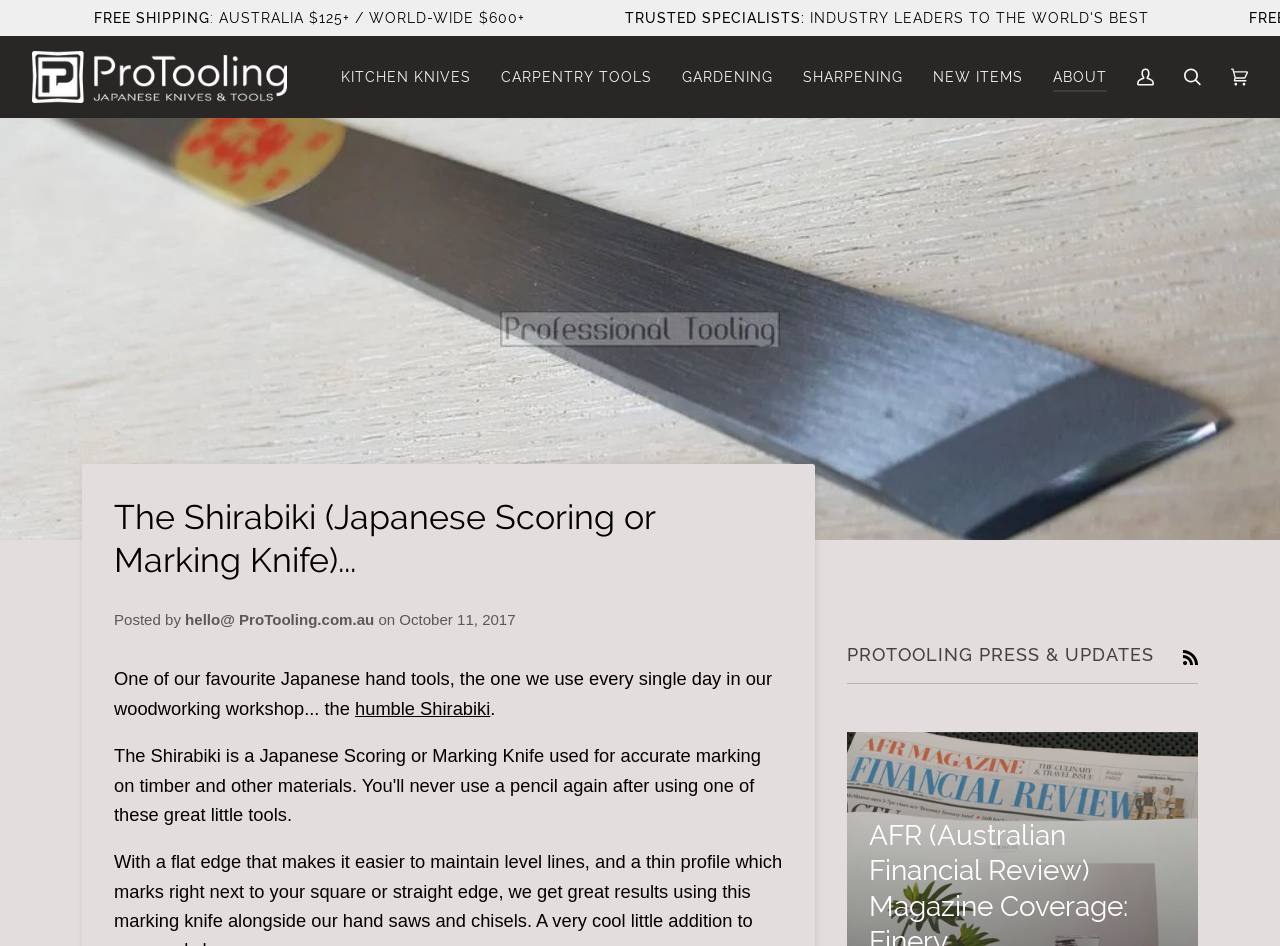Determine the bounding box coordinates of the region to click in order to accomplish the following instruction: "Check 'Repair Status'". Provide the coordinates as four float numbers between 0 and 1, specifically [left, top, right, bottom].

None